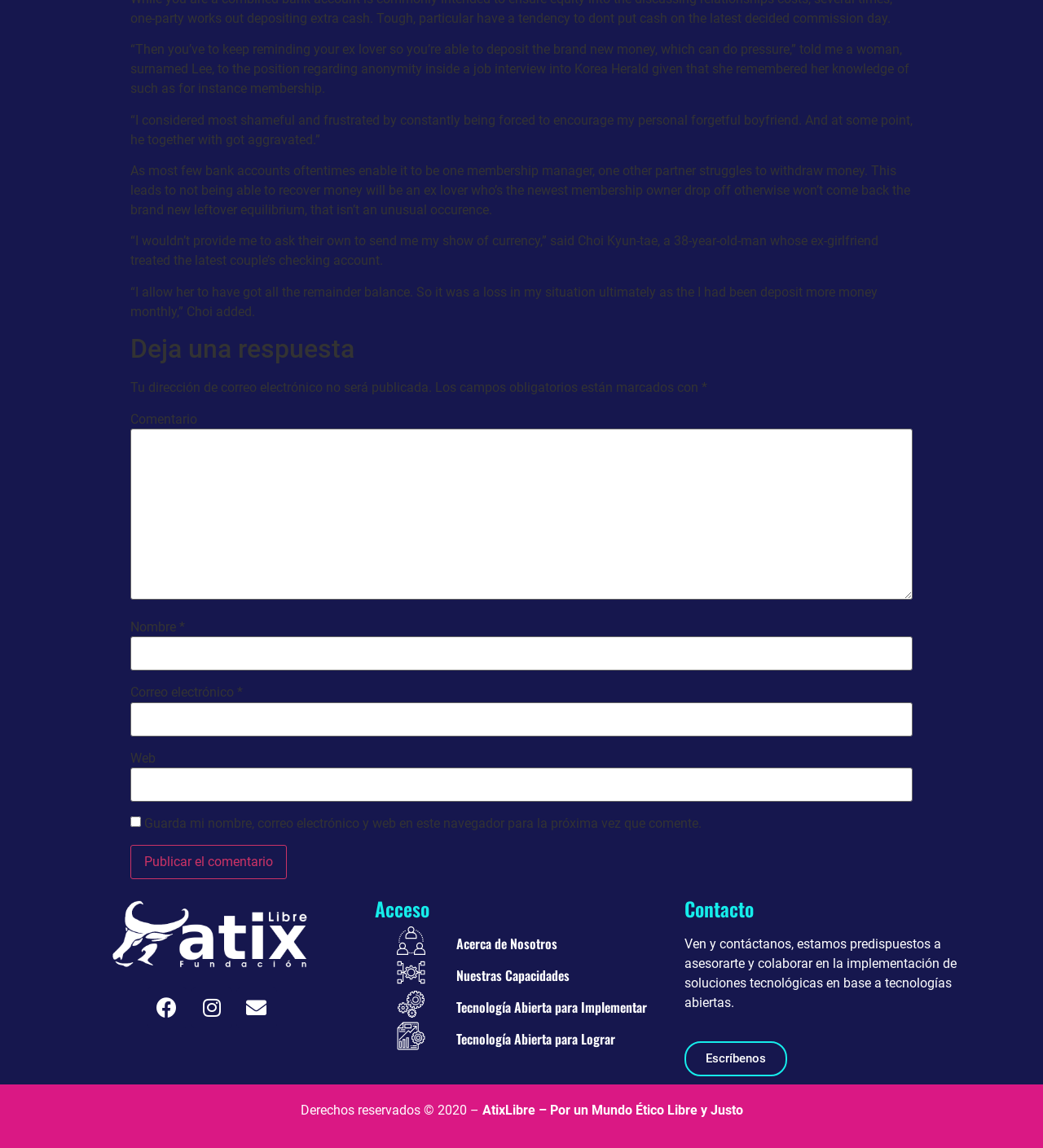Reply to the question with a brief word or phrase: What is the contact method?

Email